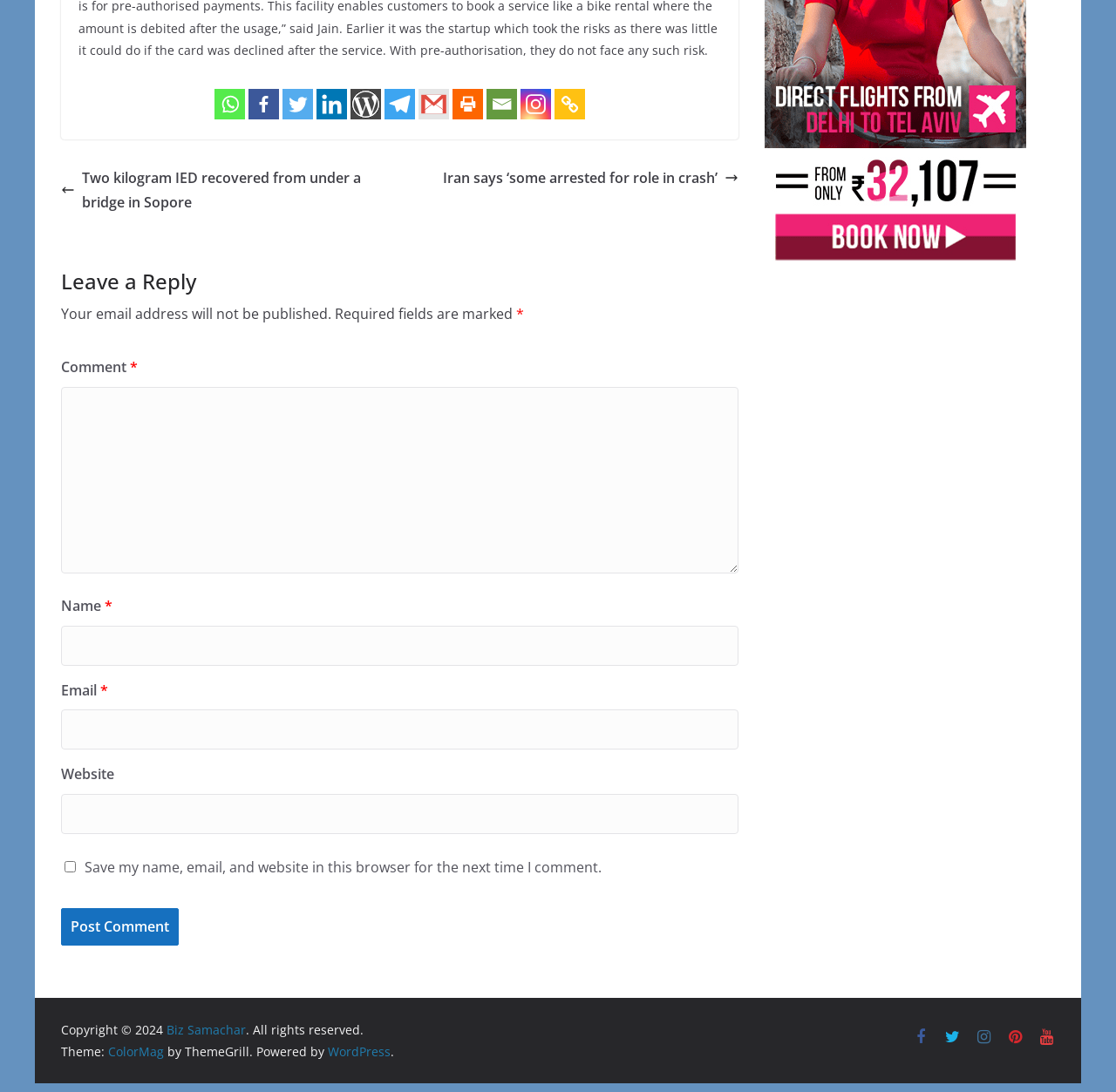Identify the bounding box coordinates of the element to click to follow this instruction: 'Click on the 'Email' link'. Ensure the coordinates are four float values between 0 and 1, provided as [left, top, right, bottom].

[0.436, 0.081, 0.463, 0.109]